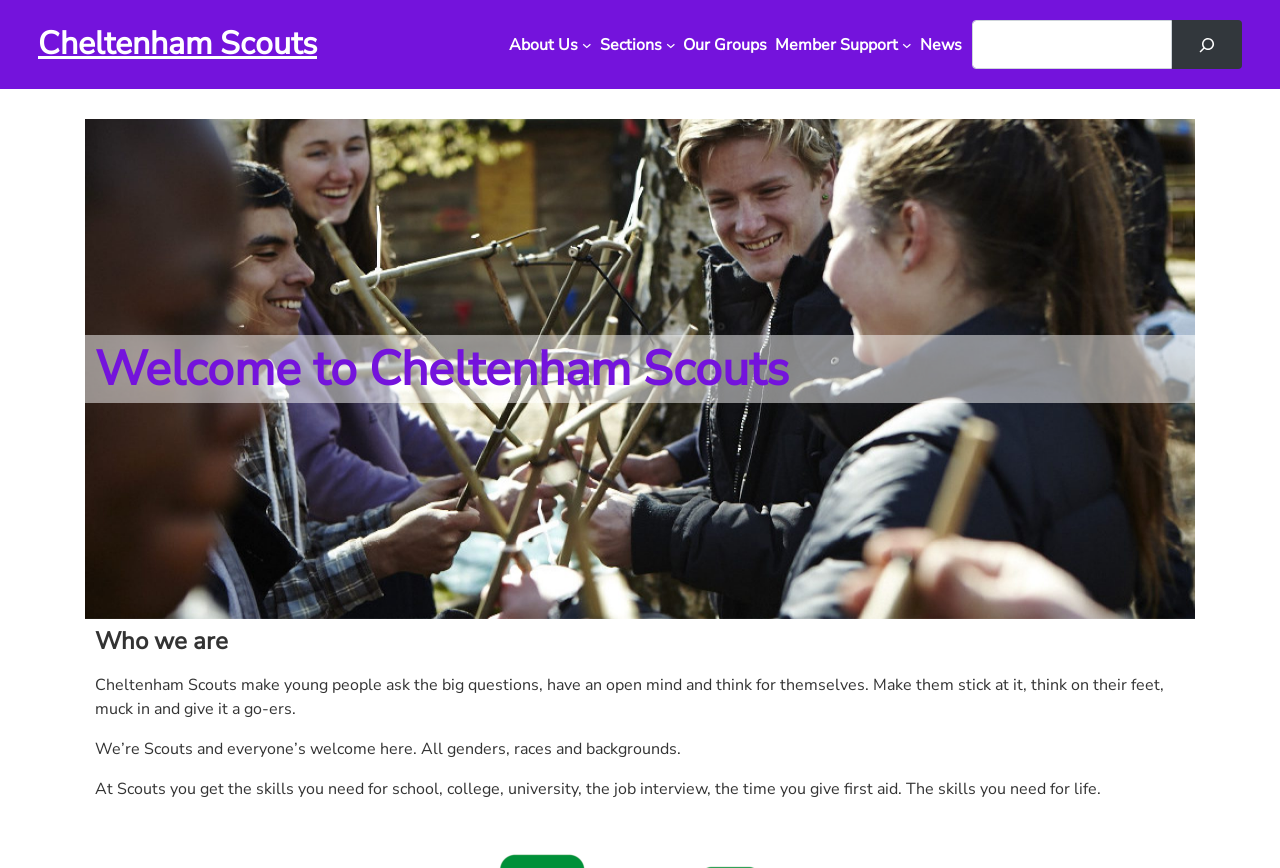Give the bounding box coordinates for this UI element: "Our Groups". The coordinates should be four float numbers between 0 and 1, arranged as [left, top, right, bottom].

[0.534, 0.038, 0.6, 0.065]